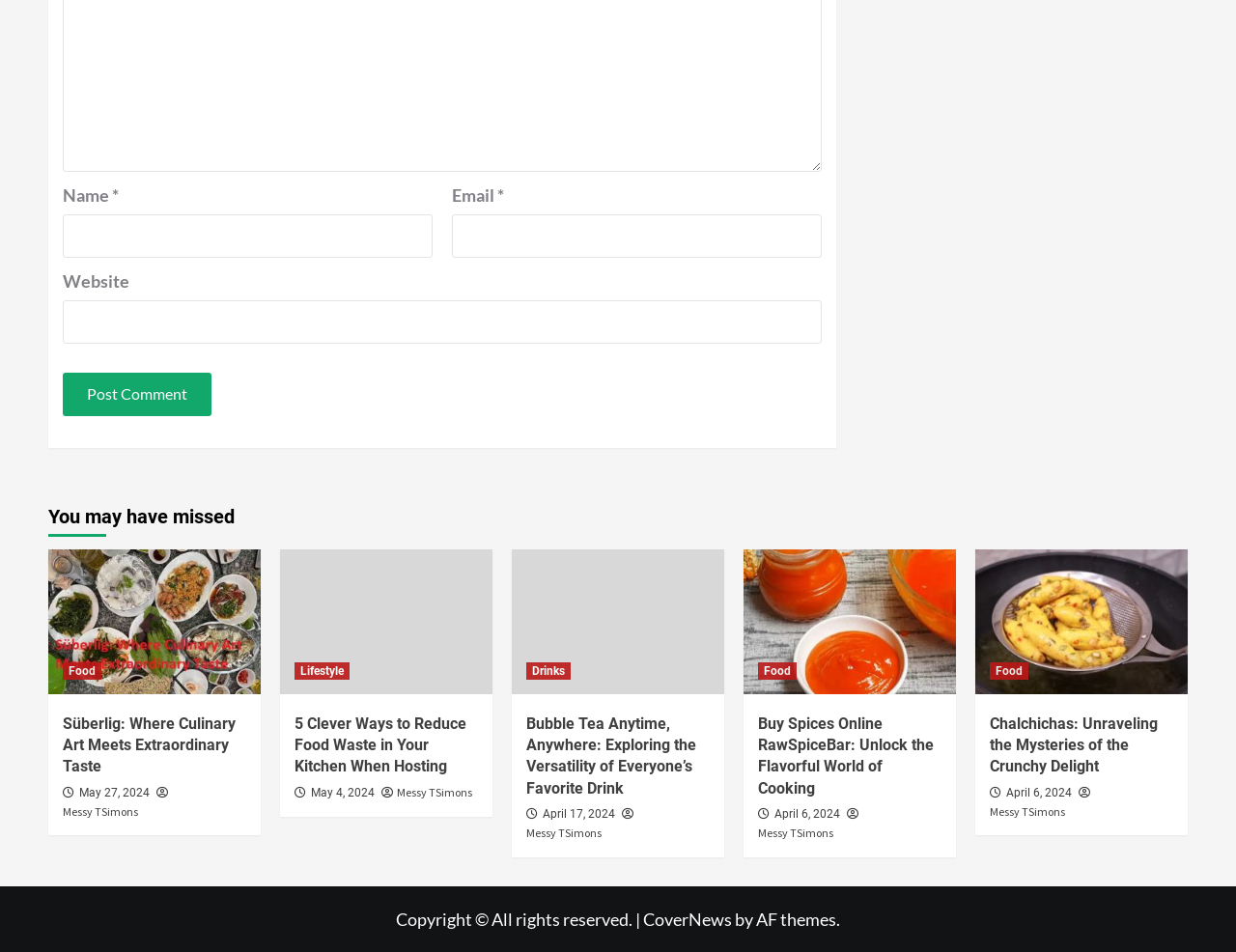Find the bounding box coordinates of the element to click in order to complete the given instruction: "Click the link 'Food'."

[0.238, 0.695, 0.283, 0.714]